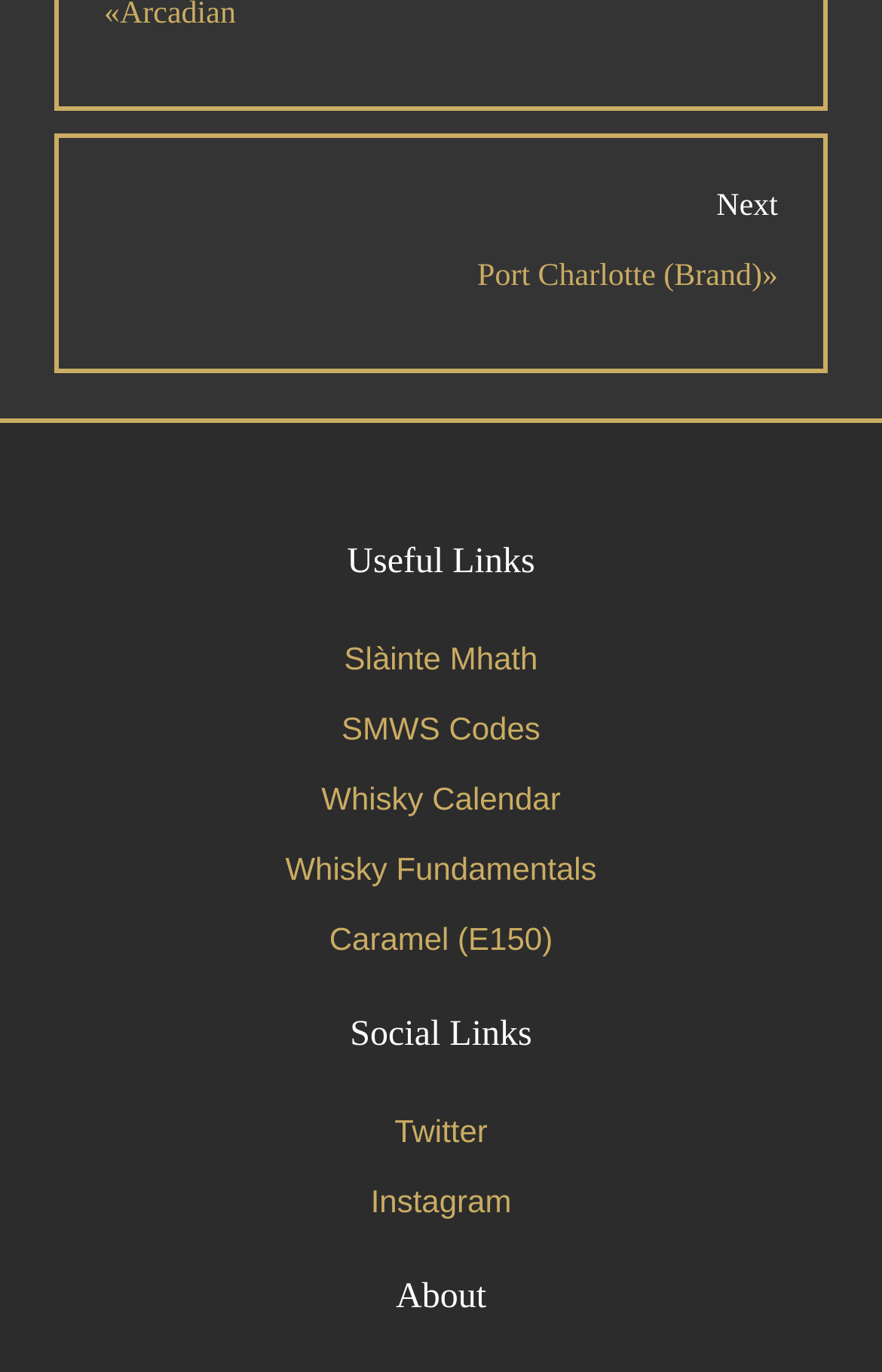What is the text above the Twitter link?
Refer to the image and answer the question using a single word or phrase.

Social Links